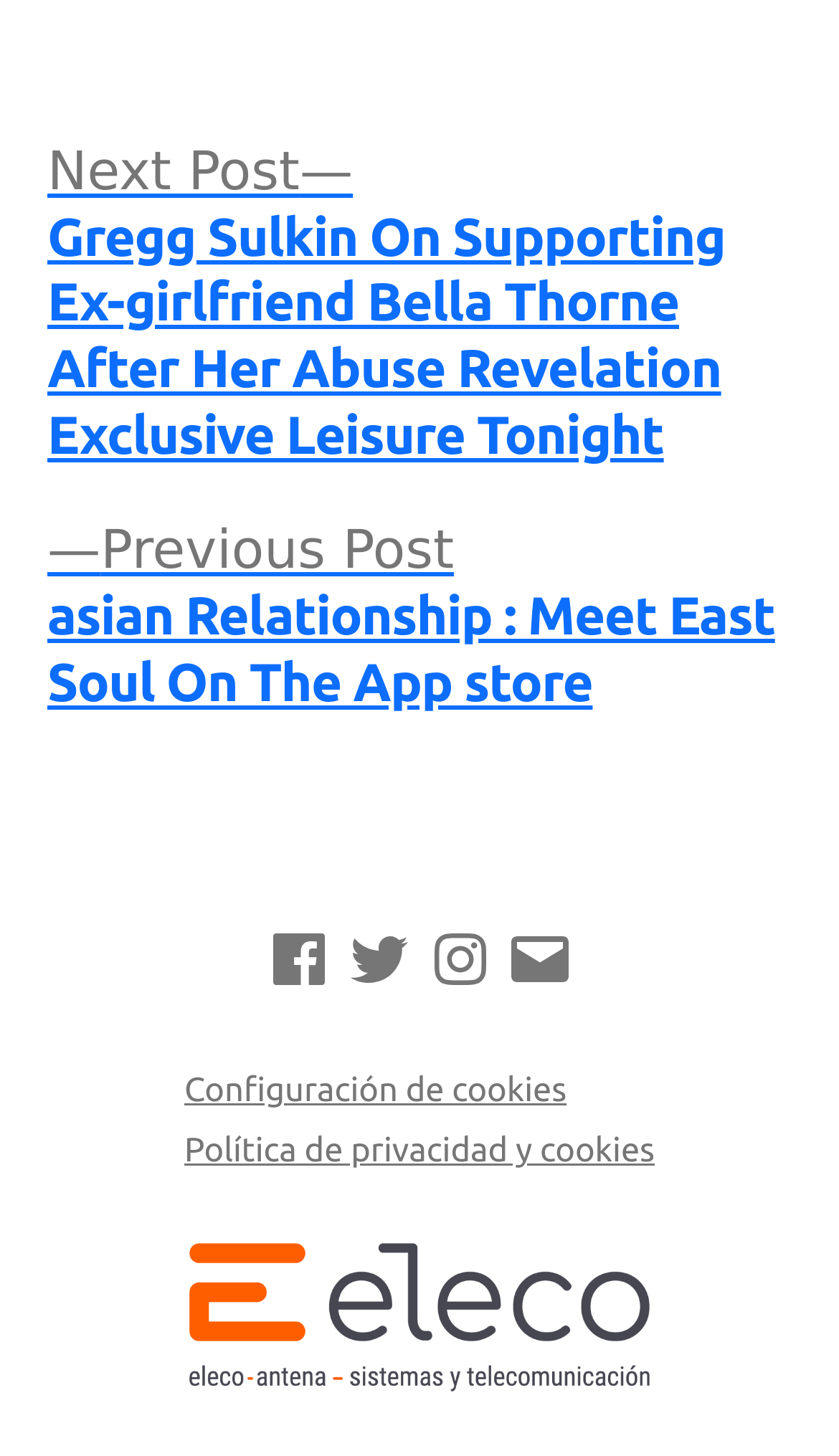Bounding box coordinates are specified in the format (top-left x, top-left y, bottom-right x, bottom-right y). All values are floating point numbers bounded between 0 and 1. Please provide the bounding box coordinate of the region this sentence describes: Política de privacidad y cookies

[0.22, 0.776, 0.78, 0.802]